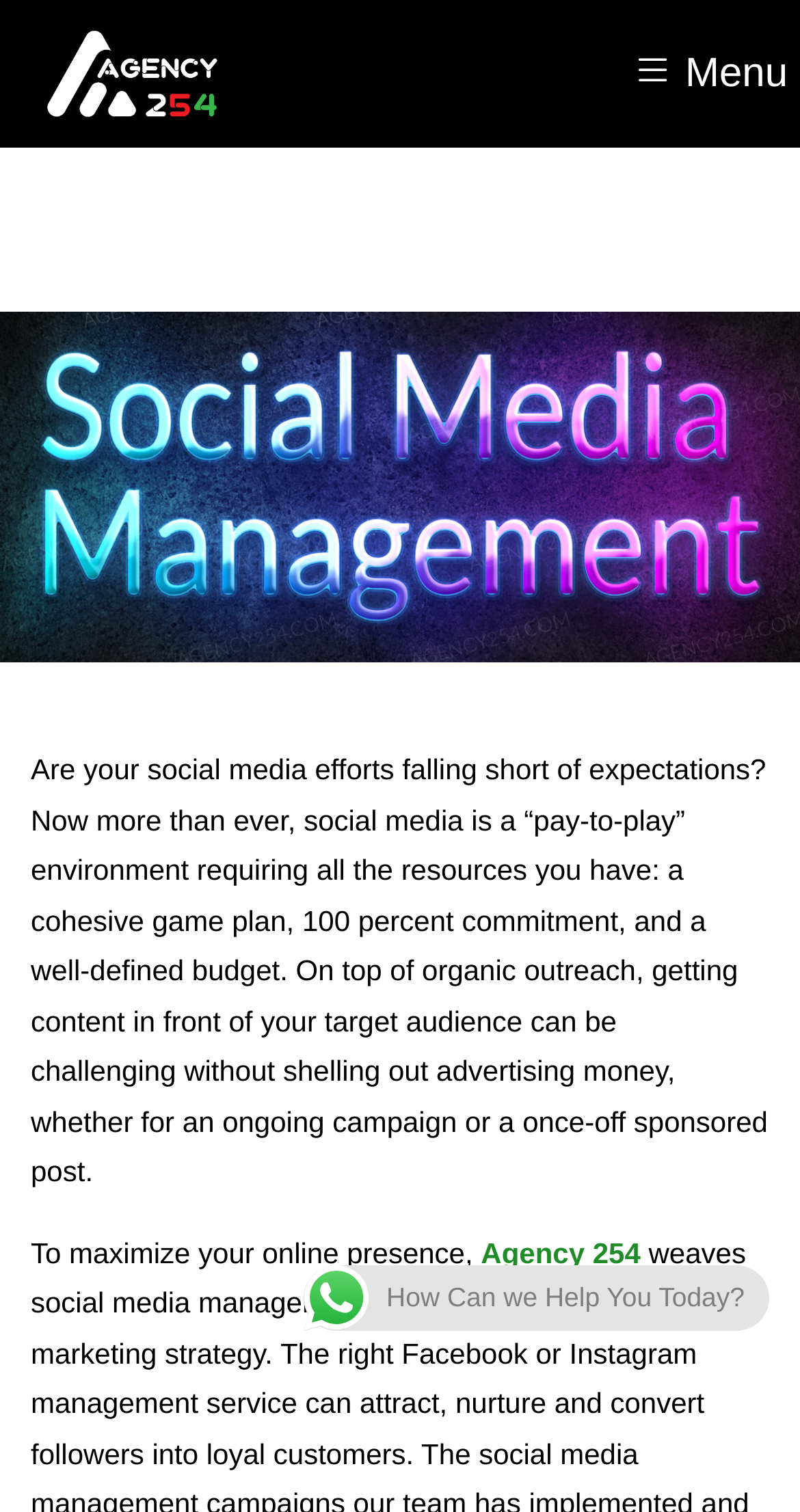Based on the element description parent_node: Menu title="Digital Marketing Agency", identify the bounding box of the UI element in the given webpage screenshot. The coordinates should be in the format (top-left x, top-left y, bottom-right x, bottom-right y) and must be between 0 and 1.

[0.0, 0.0, 0.33, 0.098]